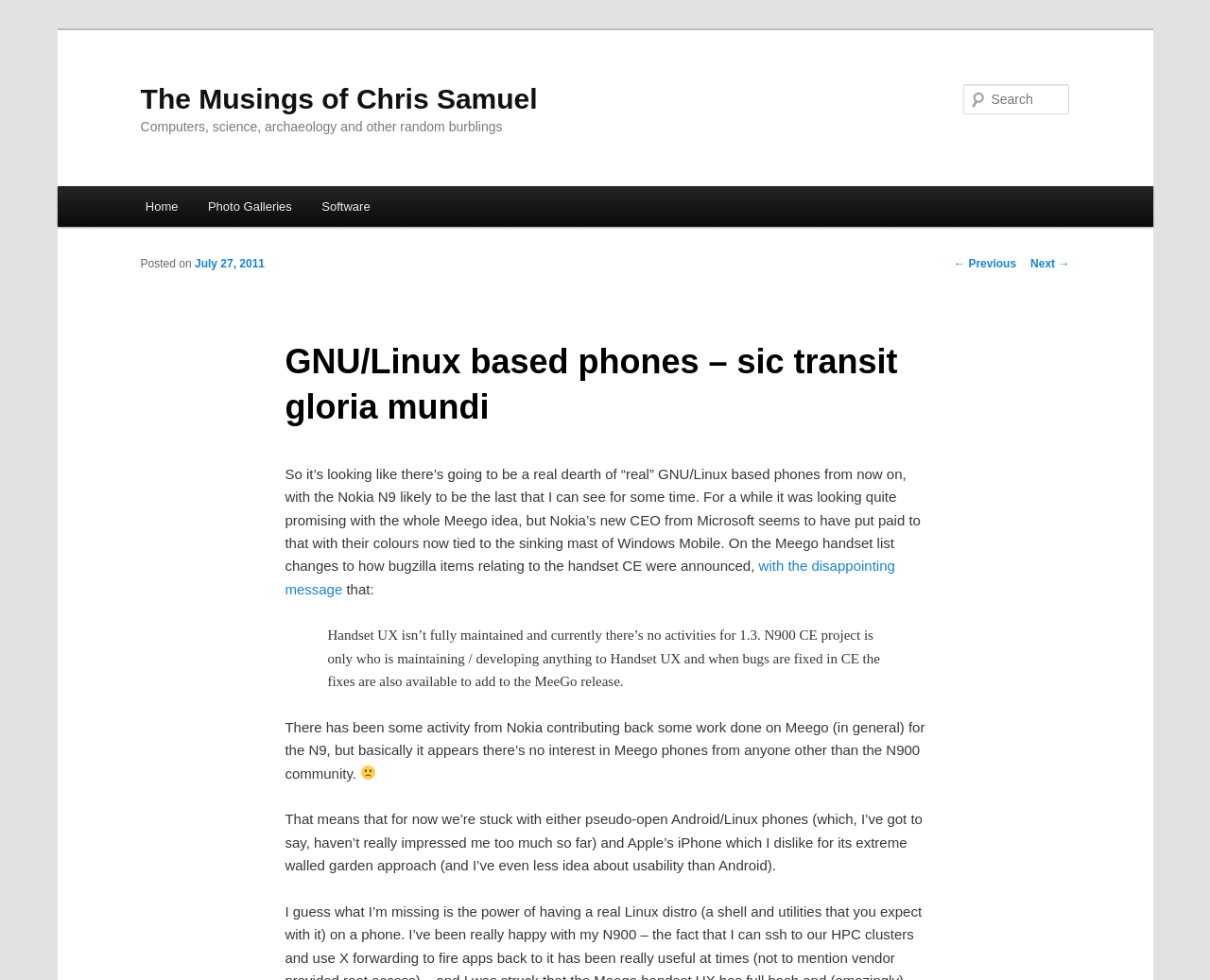Extract the bounding box for the UI element that matches this description: "parent_node: Search name="s" placeholder="Search"".

[0.796, 0.086, 0.884, 0.117]